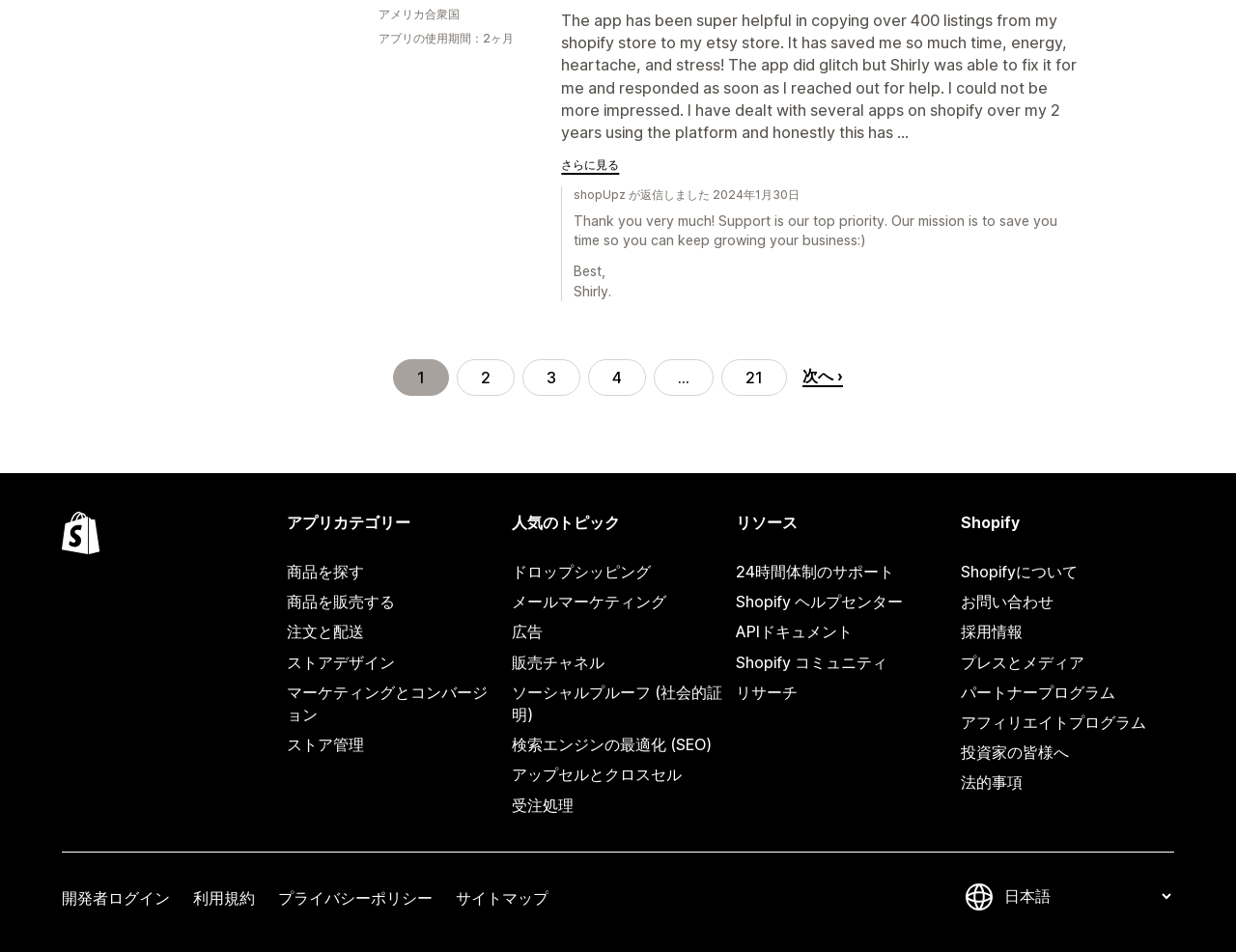What is the category of the app?
Please provide a single word or phrase as the answer based on the screenshot.

E-commerce